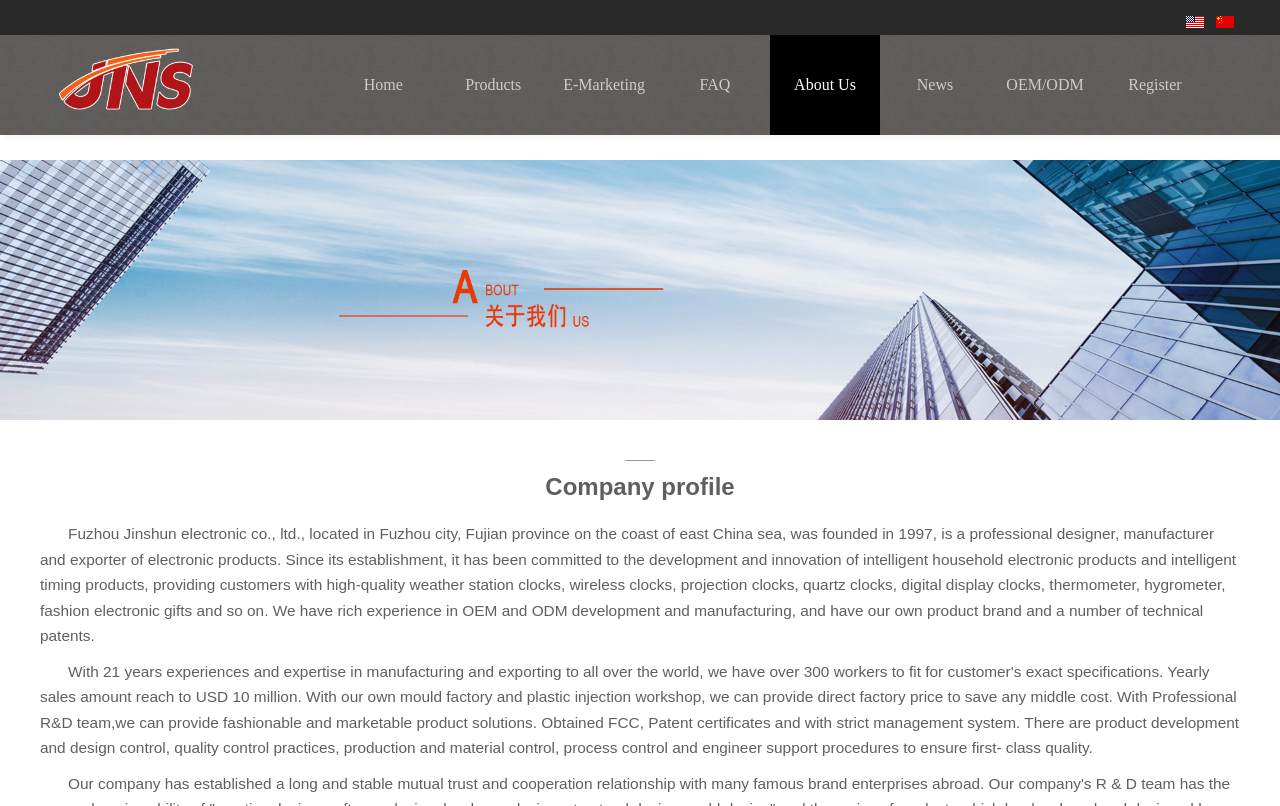Can you specify the bounding box coordinates of the area that needs to be clicked to fulfill the following instruction: "Enquire about a property"?

None